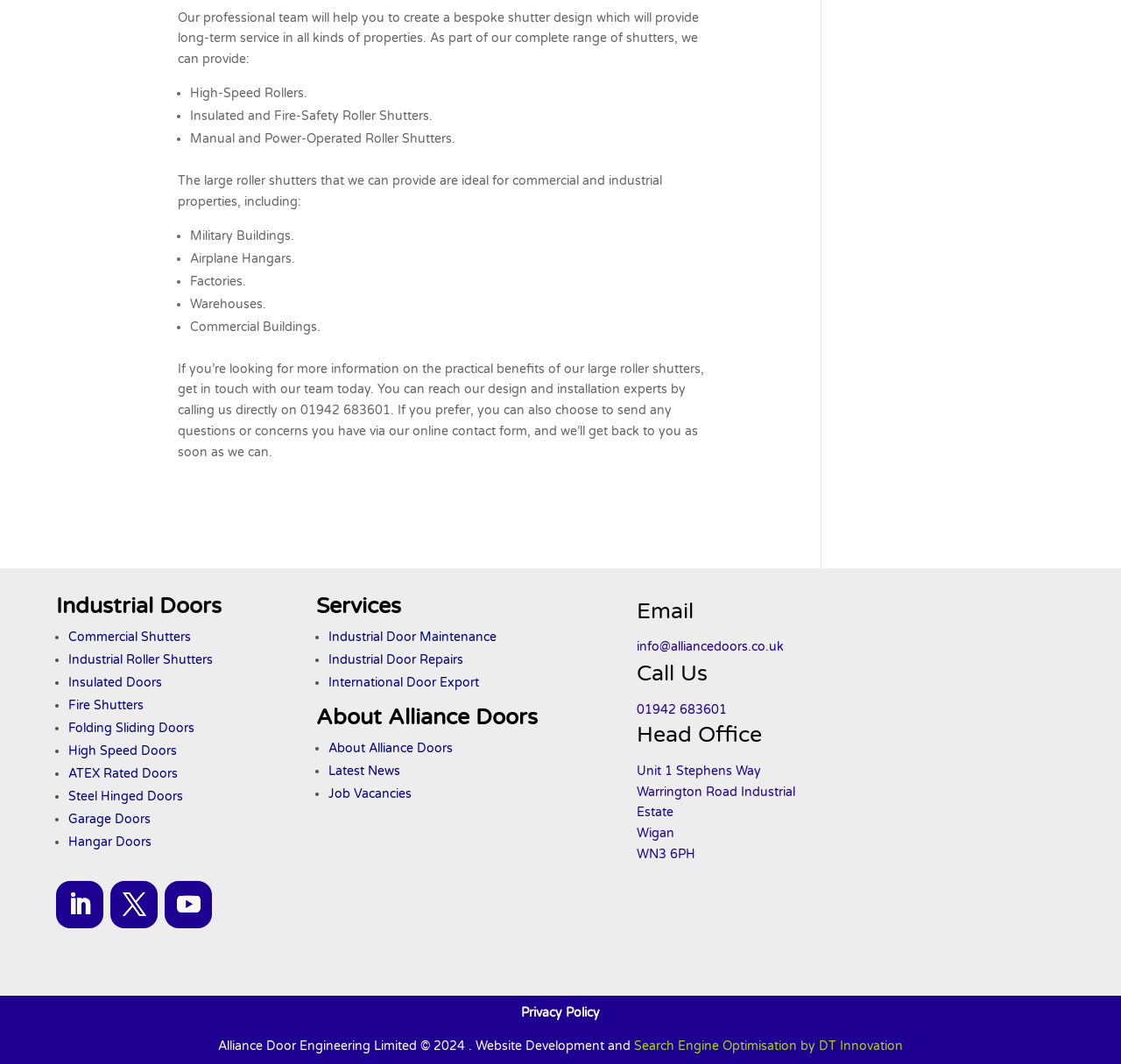Identify the bounding box coordinates of the specific part of the webpage to click to complete this instruction: "Click on 'Industrial Doors'".

[0.05, 0.559, 0.255, 0.588]